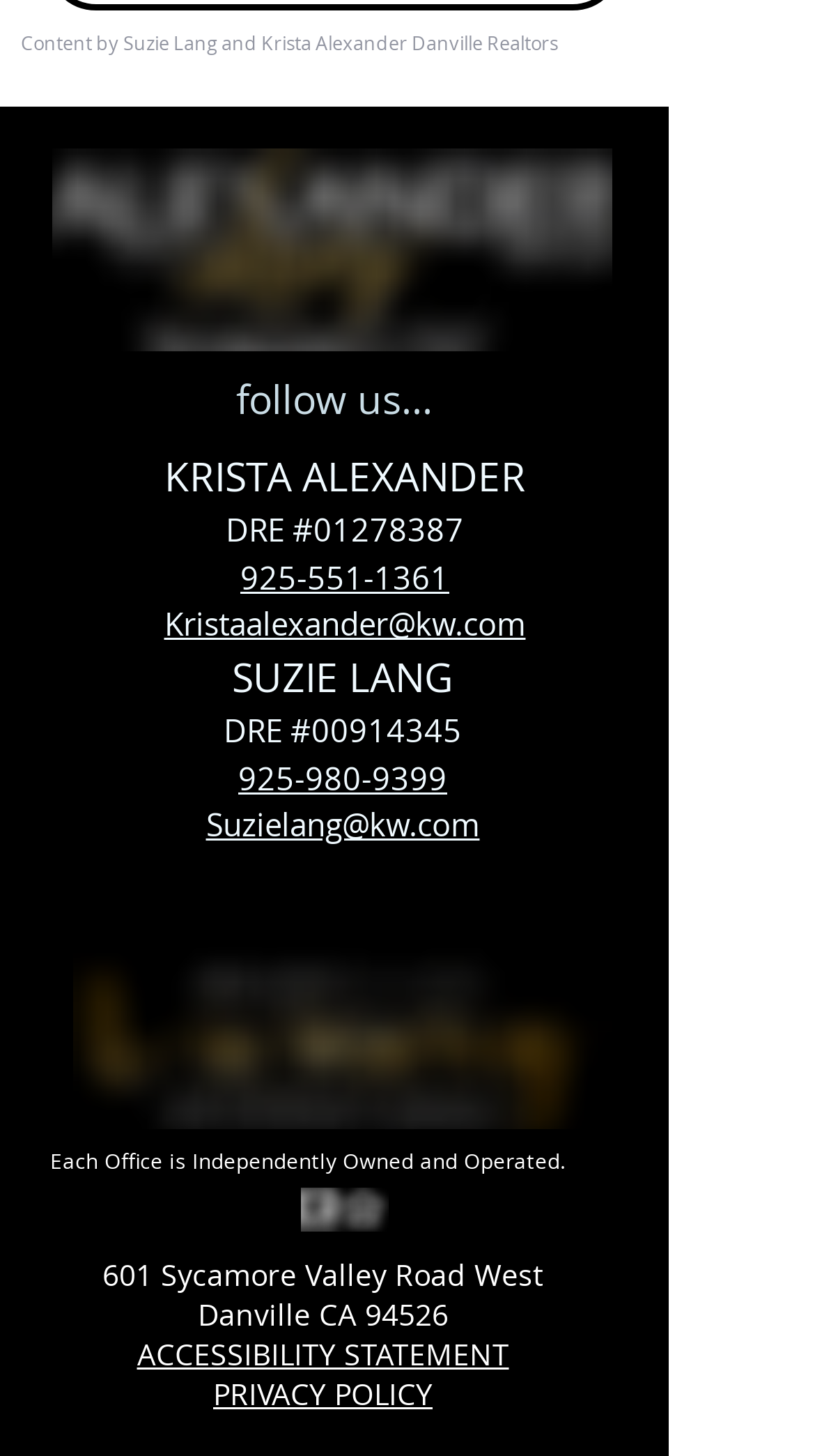What is the phone number of Suzie Lang?
Please provide a comprehensive answer based on the information in the image.

The phone number of Suzie Lang can be found in the link element '925-980-9399' with bounding box coordinates [0.292, 0.52, 0.549, 0.548].